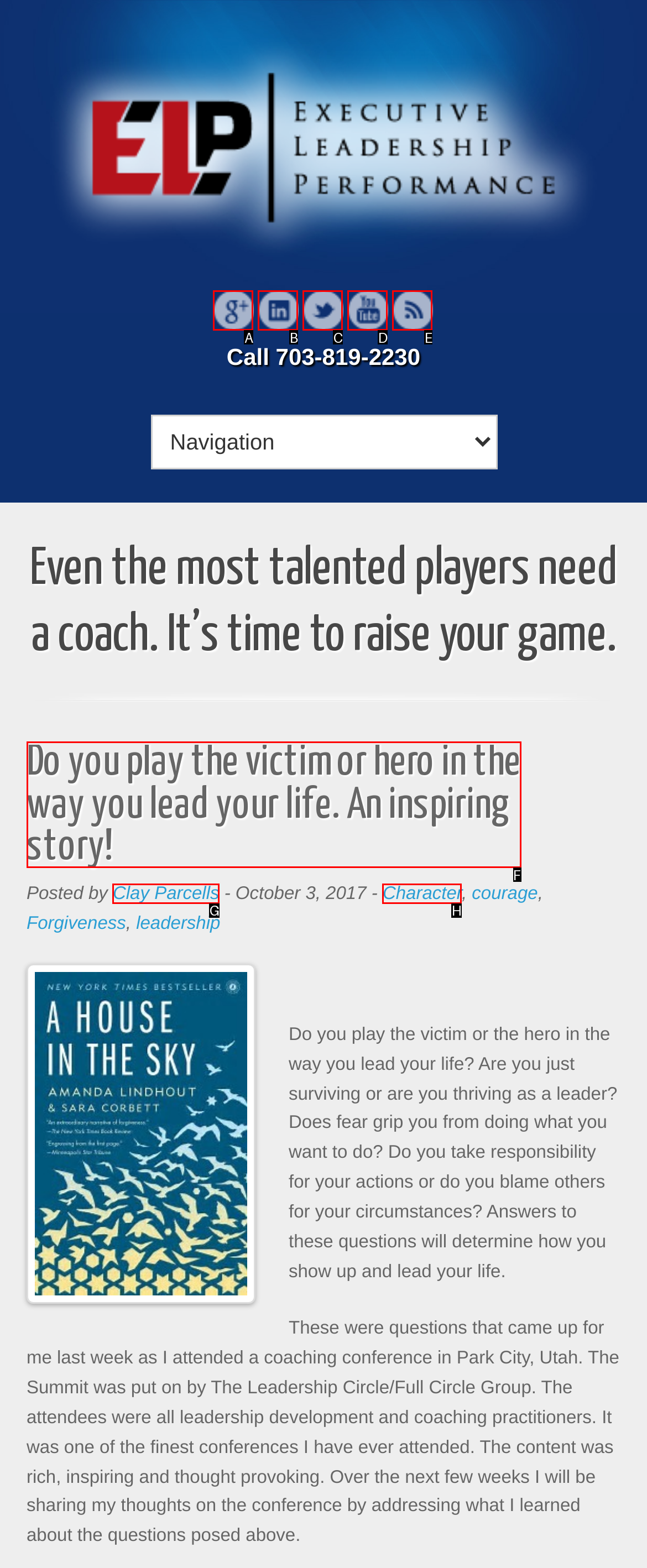Match the element description to one of the options: Clay Parcells
Respond with the corresponding option's letter.

G